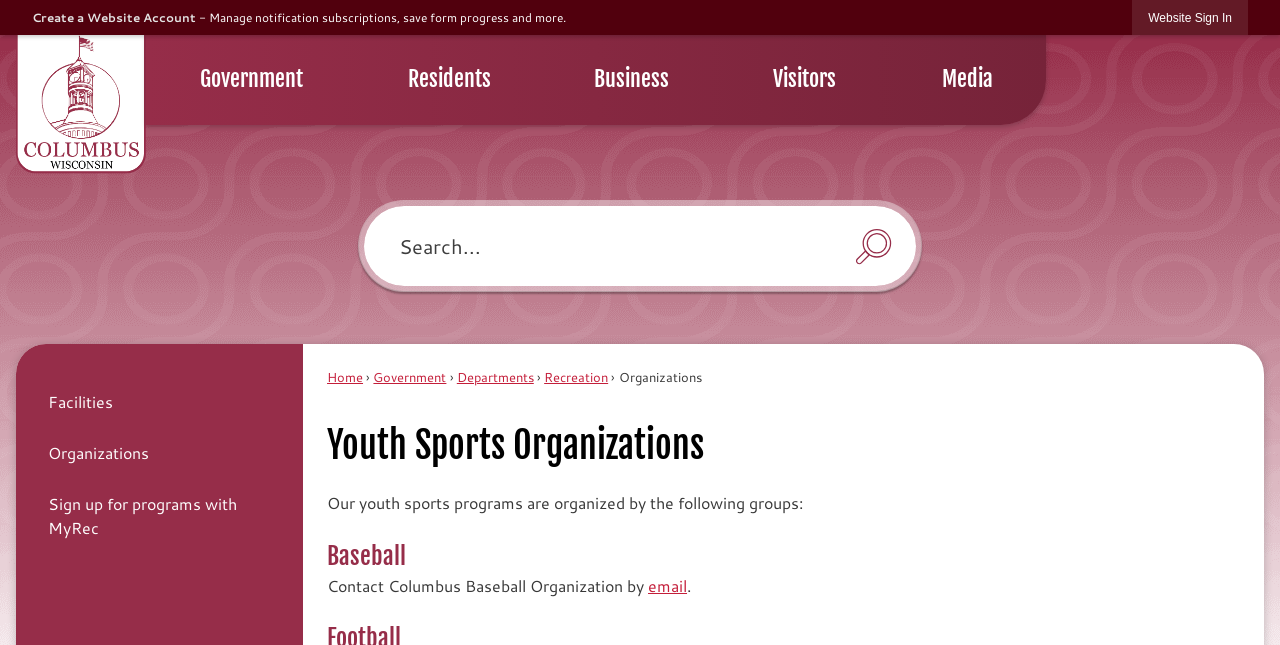Please identify the bounding box coordinates of the clickable area that will allow you to execute the instruction: "Go to Home page".

[0.255, 0.571, 0.284, 0.598]